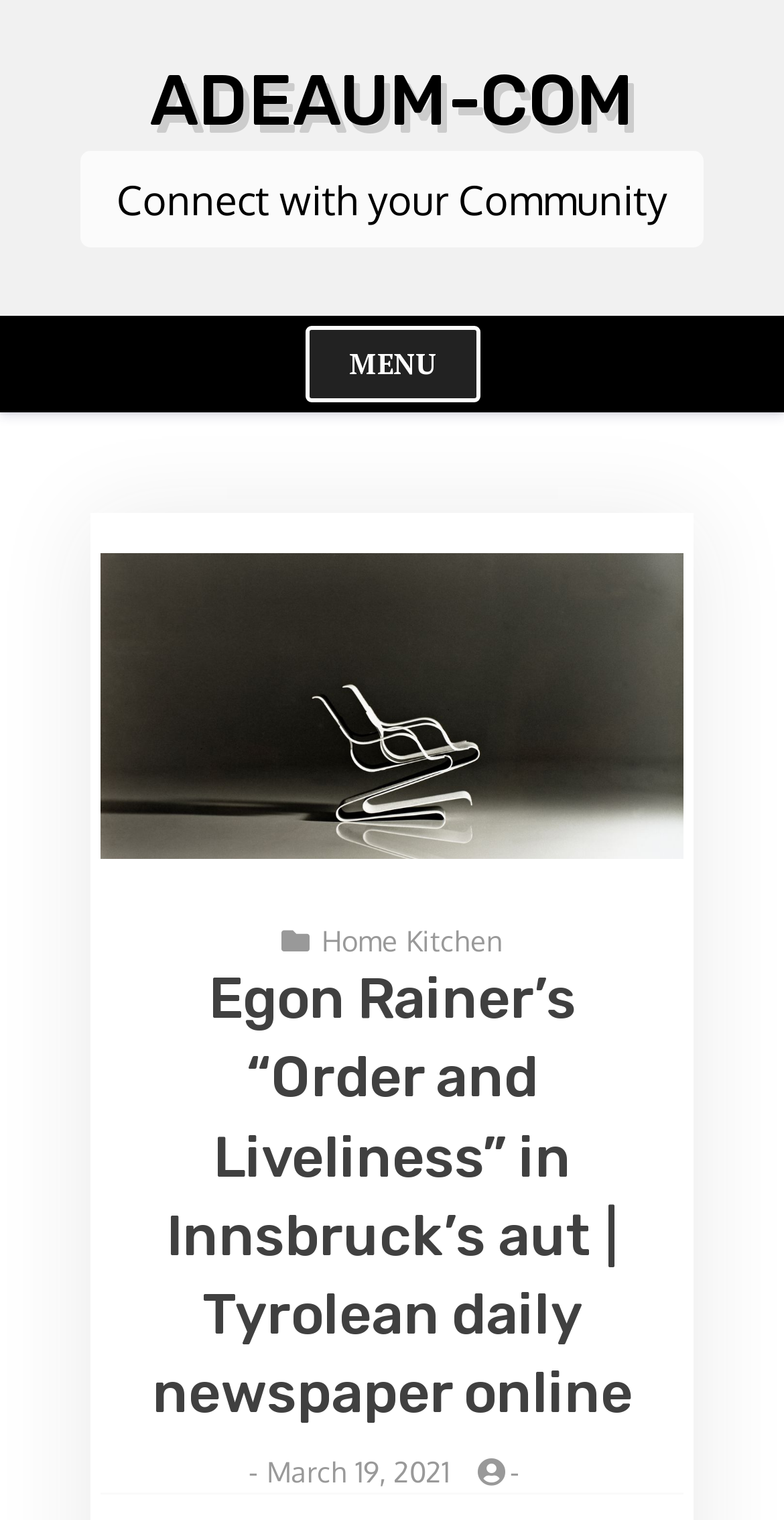Provide the bounding box coordinates of the UI element this sentence describes: "March 19, 2021".

[0.34, 0.957, 0.573, 0.98]